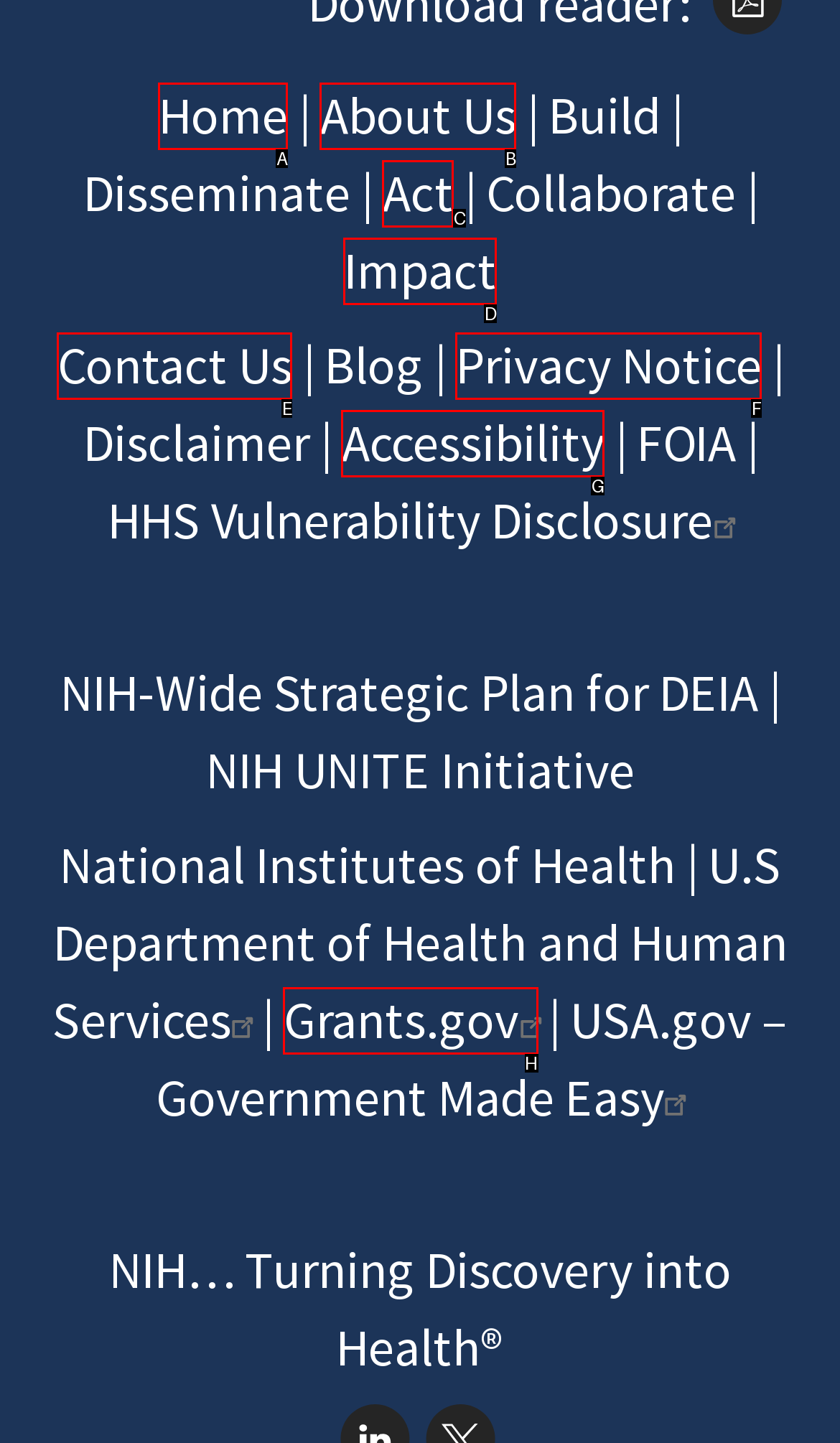Determine which option matches the description: Grants.gov(link is external). Answer using the letter of the option.

H